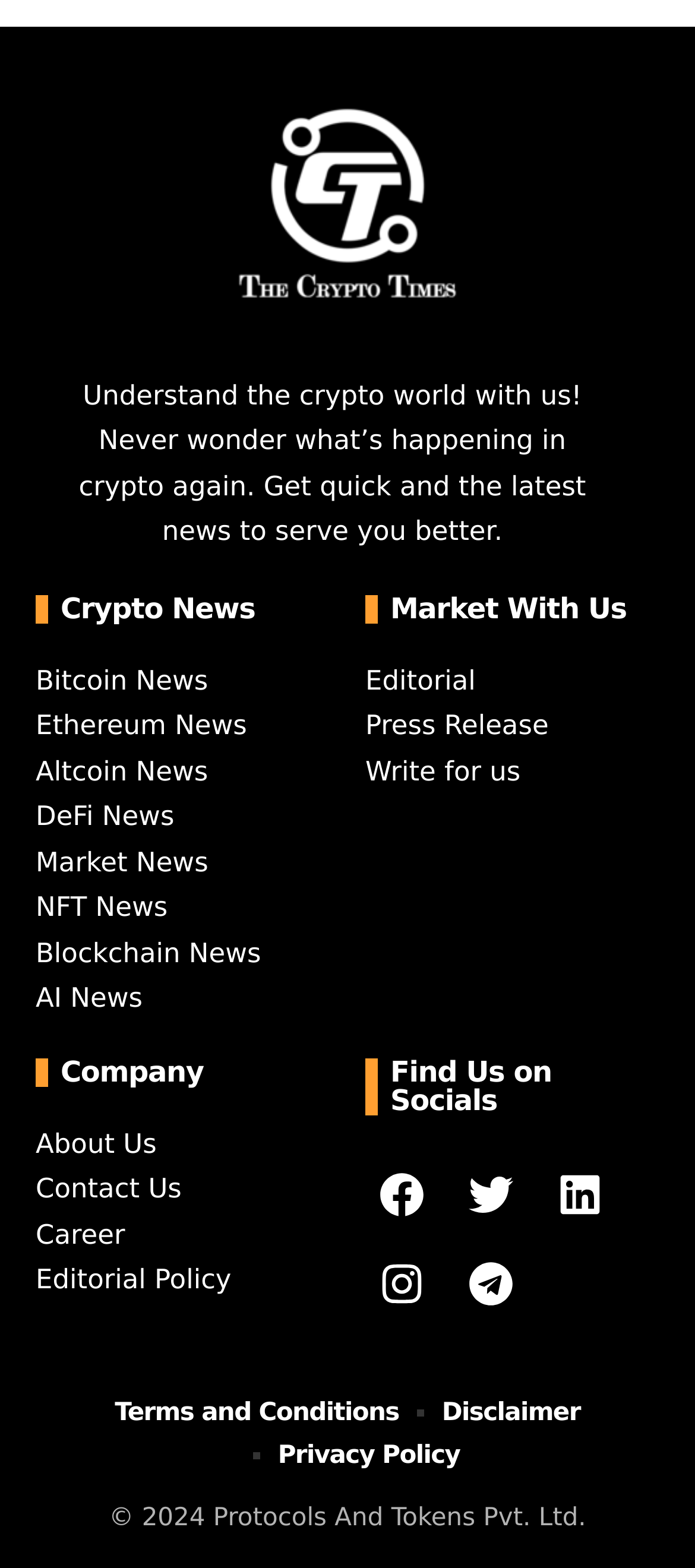Based on the image, provide a detailed and complete answer to the question: 
What social media platforms is the company on?

The company is on various social media platforms, including Facebook, Twitter, Linkedin, Instagram, and Telegram, which are listed under the 'Find Us on Socials' heading at the bottom-right section of the webpage with bounding box coordinates [0.513, 0.734, 0.641, 0.791] and so on.